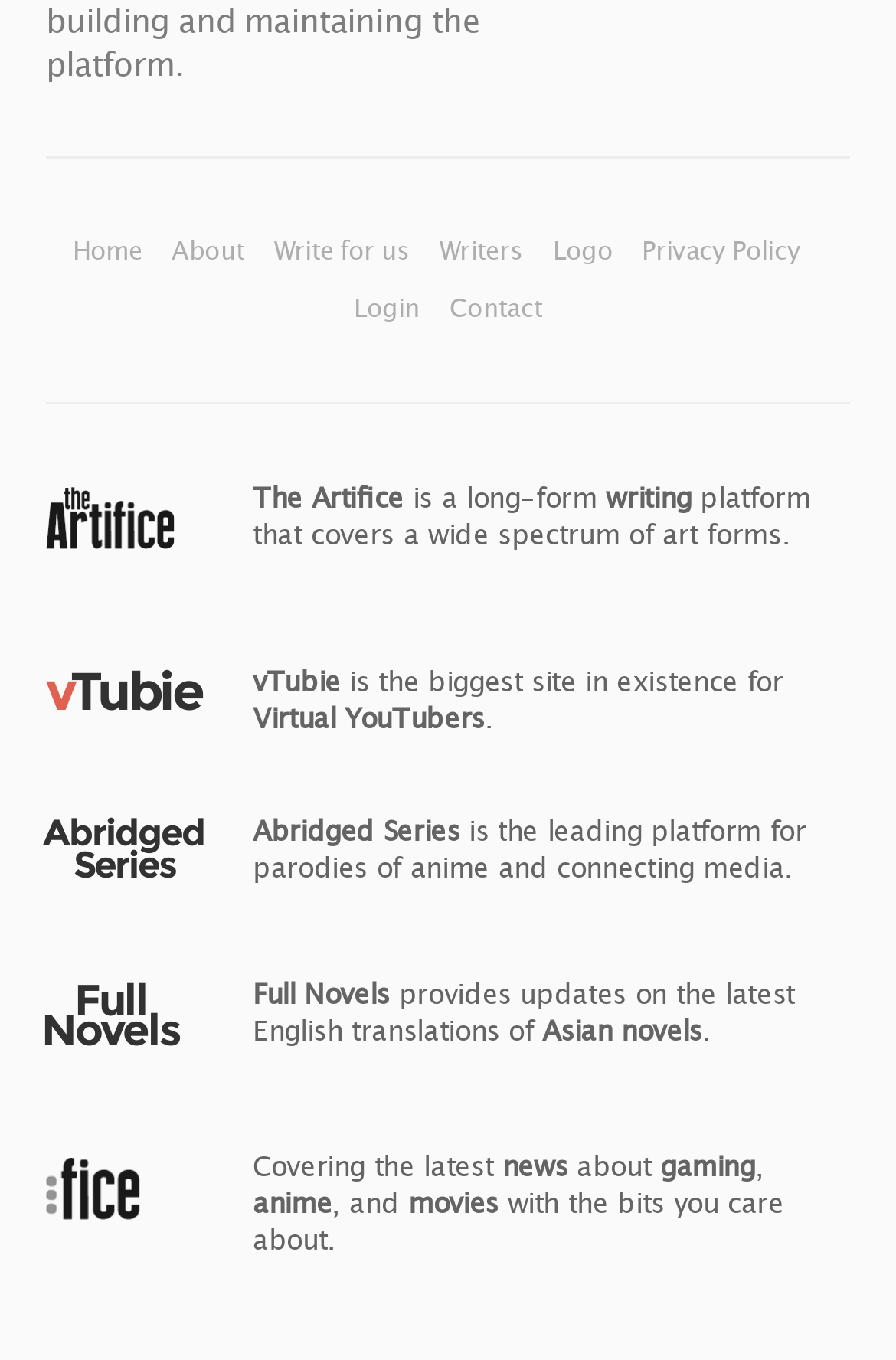From the webpage screenshot, predict the bounding box of the UI element that matches this description: "gaming".

[0.737, 0.845, 0.843, 0.871]